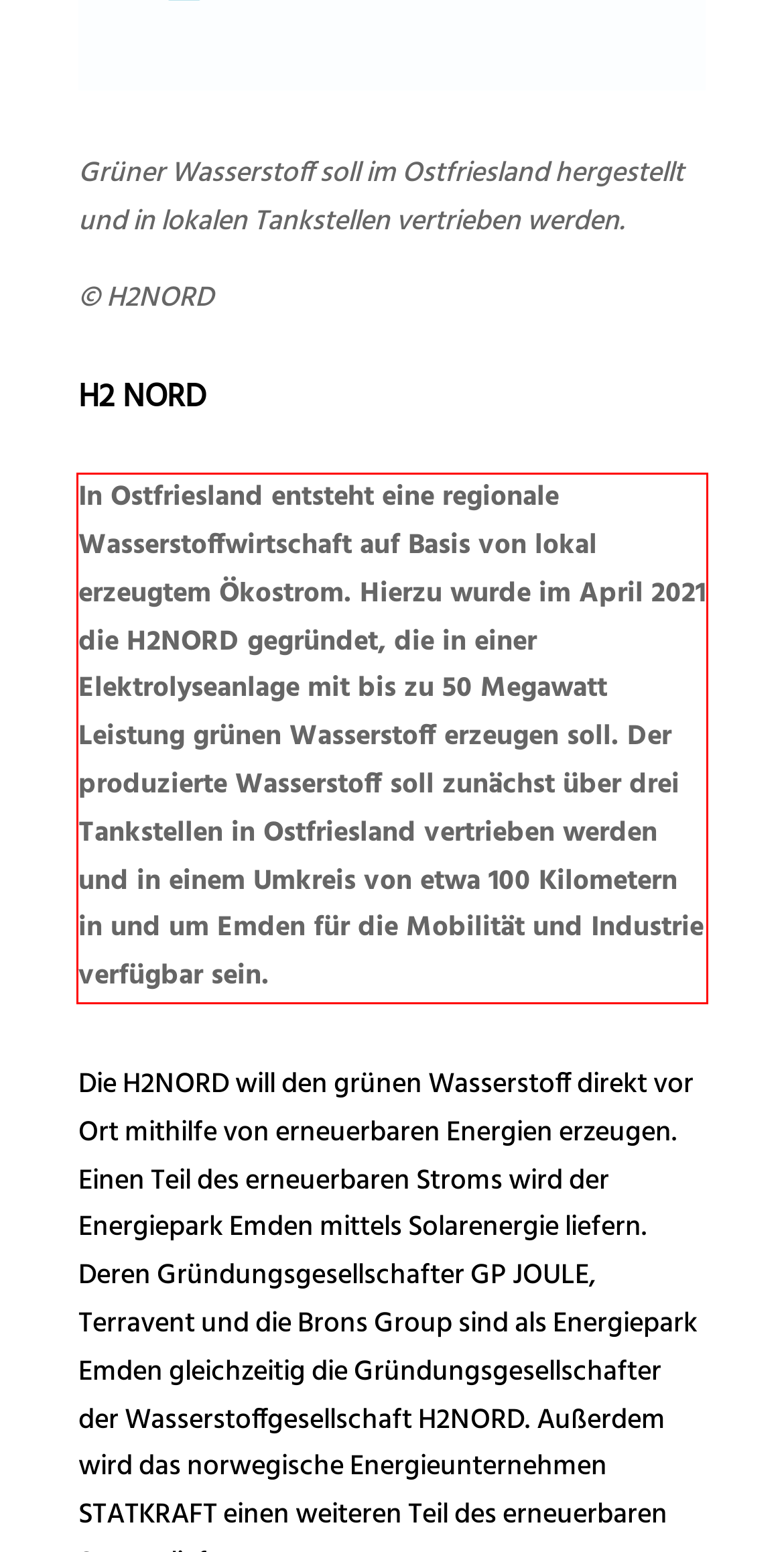You have a screenshot of a webpage where a UI element is enclosed in a red rectangle. Perform OCR to capture the text inside this red rectangle.

In Ostfriesland entsteht eine regionale Wasserstoffwirtschaft auf Basis von lokal erzeugtem Ökostrom. Hierzu wurde im April 2021 die H2NORD gegründet, die in einer Elektrolyseanlage mit bis zu 50 Megawatt Leistung grünen Wasserstoff erzeugen soll. Der produzierte Wasserstoff soll zunächst über drei Tankstellen in Ostfriesland vertrieben werden und in einem Umkreis von etwa 100 Kilometern in und um Emden für die Mobilität und Industrie verfügbar sein.